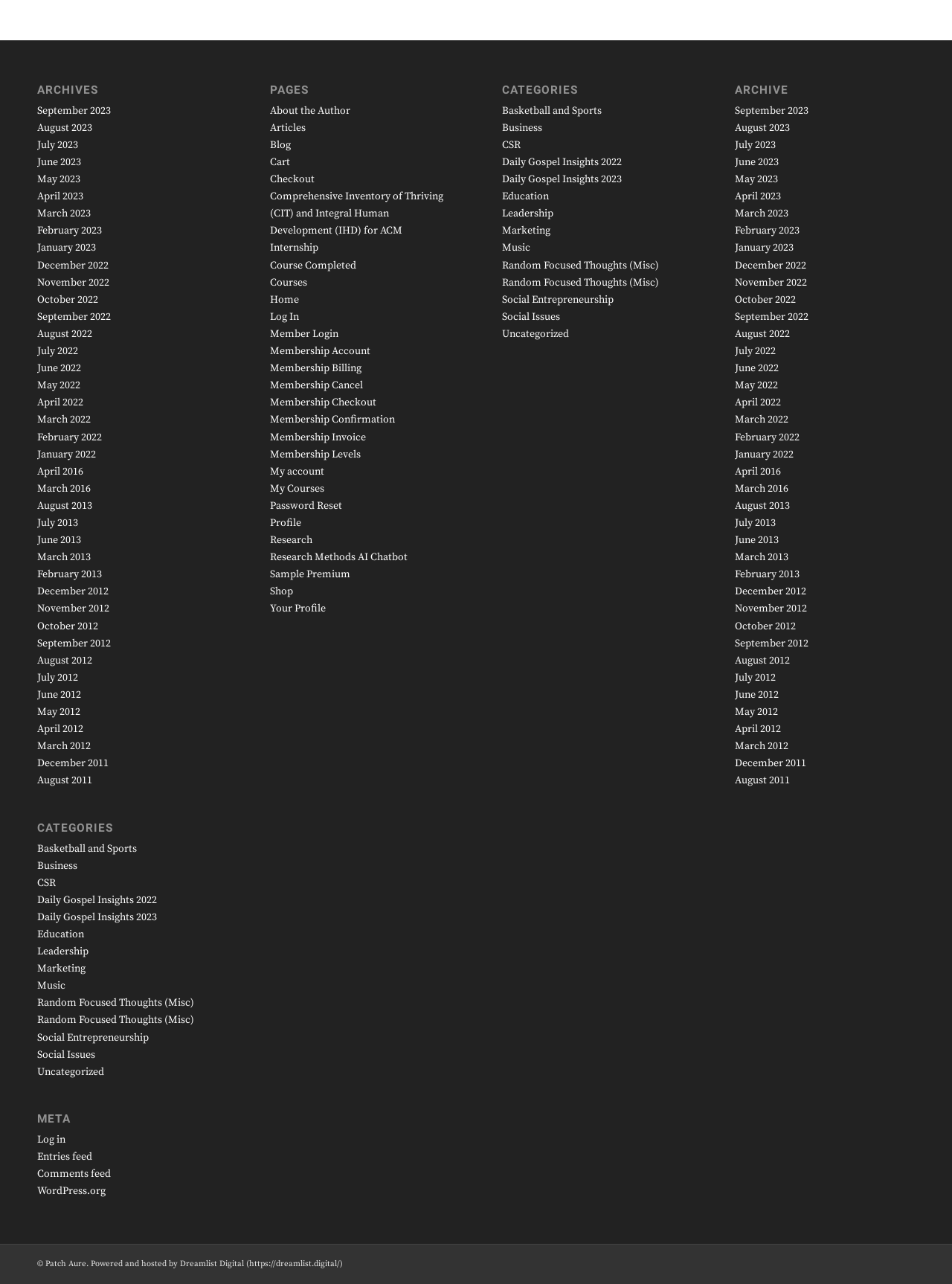Determine the bounding box for the UI element described here: "Get involved".

None